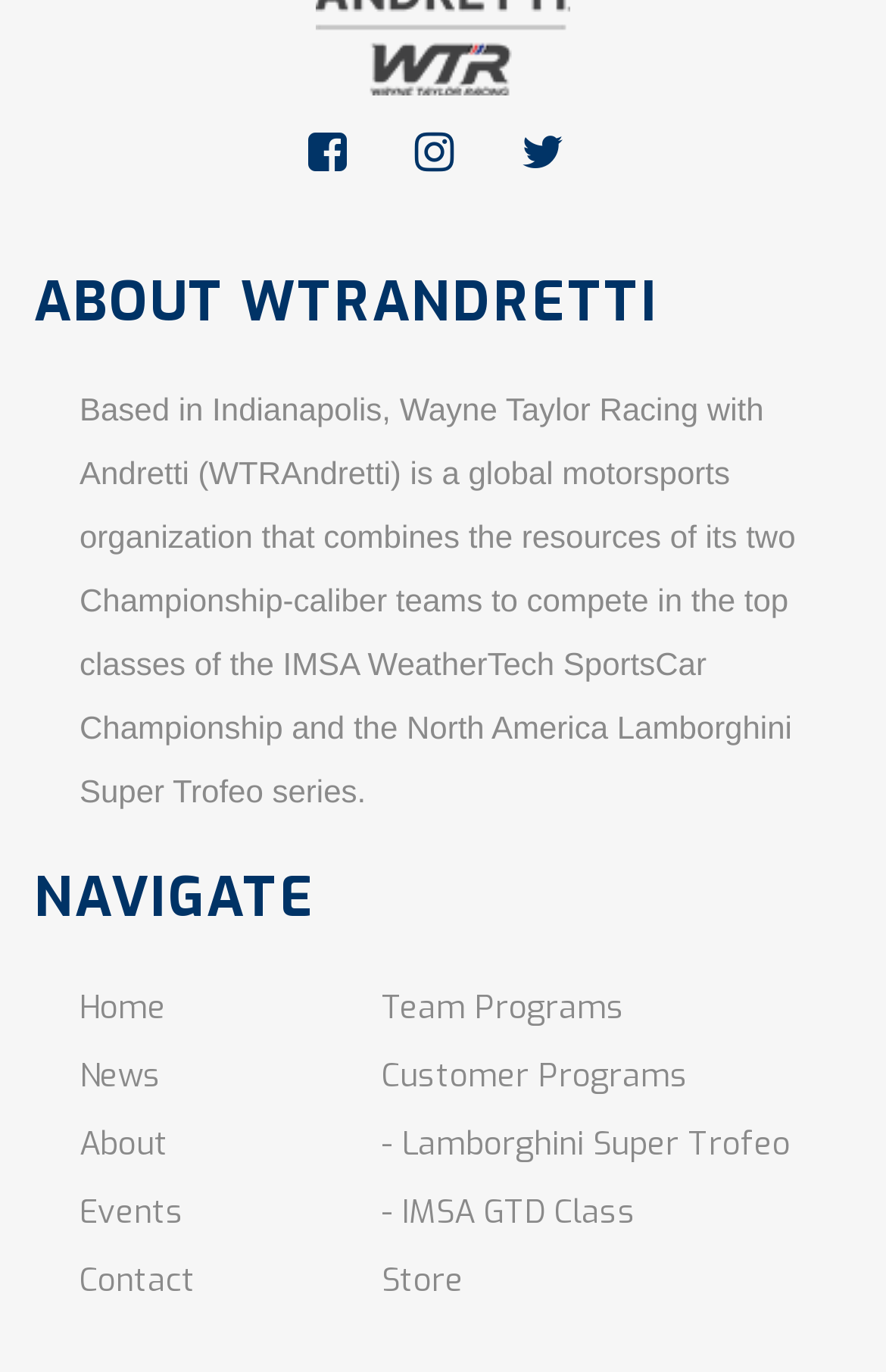Given the element description - IMSA GTD Class, specify the bounding box coordinates of the corresponding UI element in the format (top-left x, top-left y, bottom-right x, bottom-right y). All values must be between 0 and 1.

[0.431, 0.867, 0.718, 0.899]